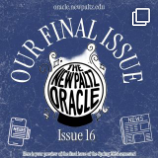What is written in bold white text?
Look at the screenshot and respond with a single word or phrase.

OUR FINAL ISSUE